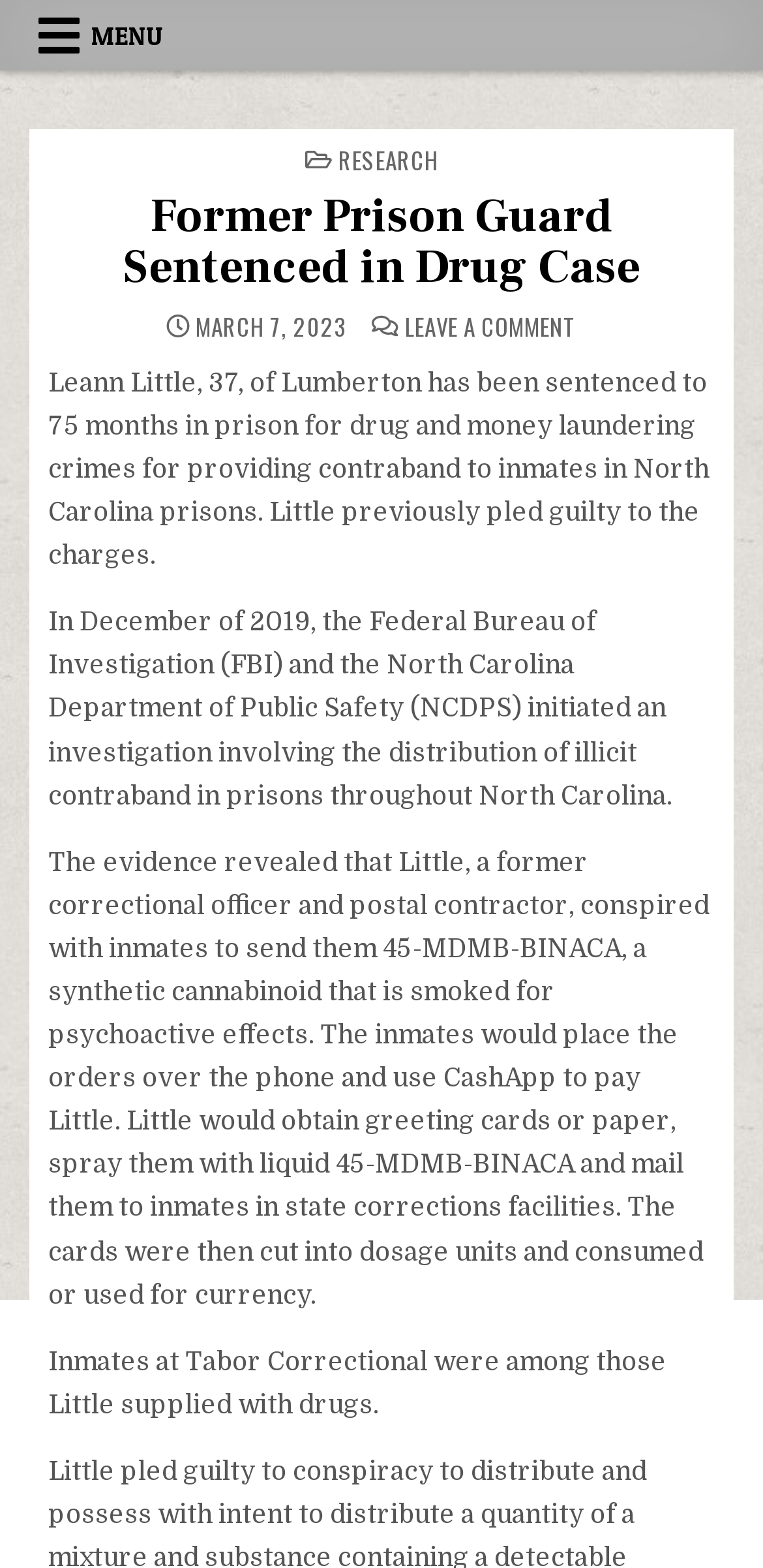With reference to the image, please provide a detailed answer to the following question: What is the method used by inmates to pay Leann Little?

According to the text, the inmates would place orders over the phone and use CashApp to pay Leann Little, as mentioned in the sentence 'The inmates would place the orders over the phone and use CashApp to pay Little'.